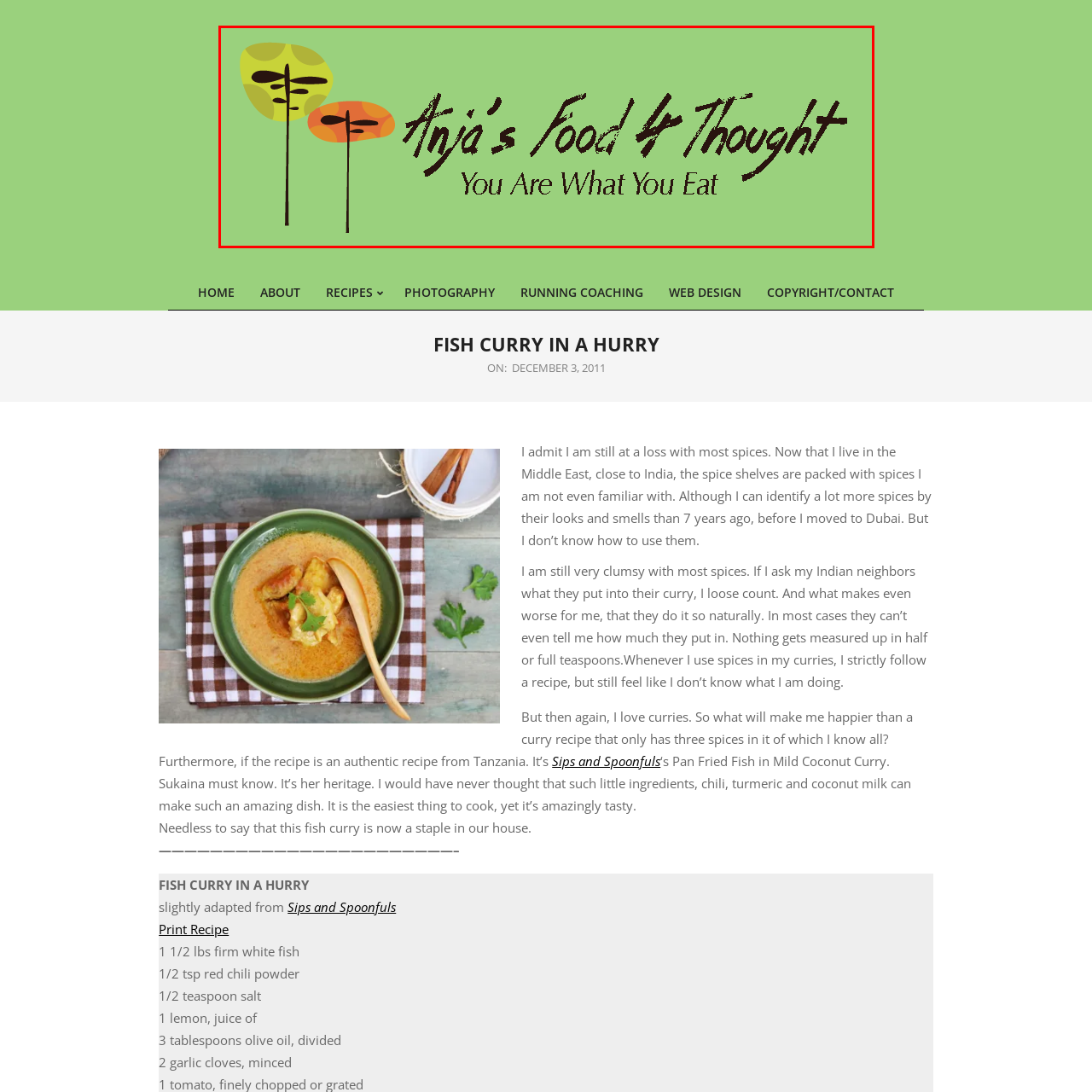Focus on the image within the purple boundary, What is the philosophy of Anja's Food 4 Thought? 
Answer briefly using one word or phrase.

mindful eating